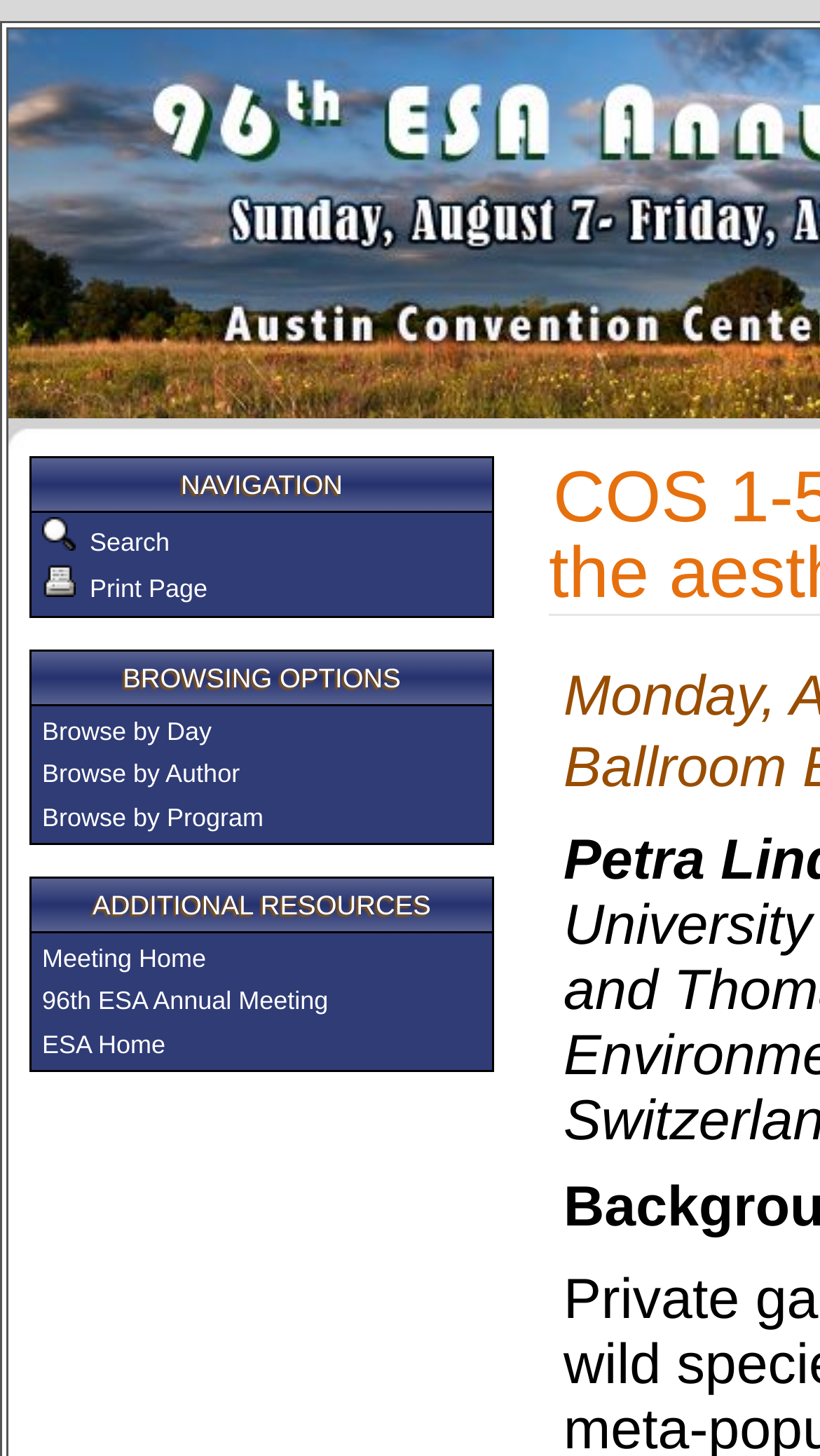Please mark the bounding box coordinates of the area that should be clicked to carry out the instruction: "print the current page".

[0.051, 0.395, 0.253, 0.415]